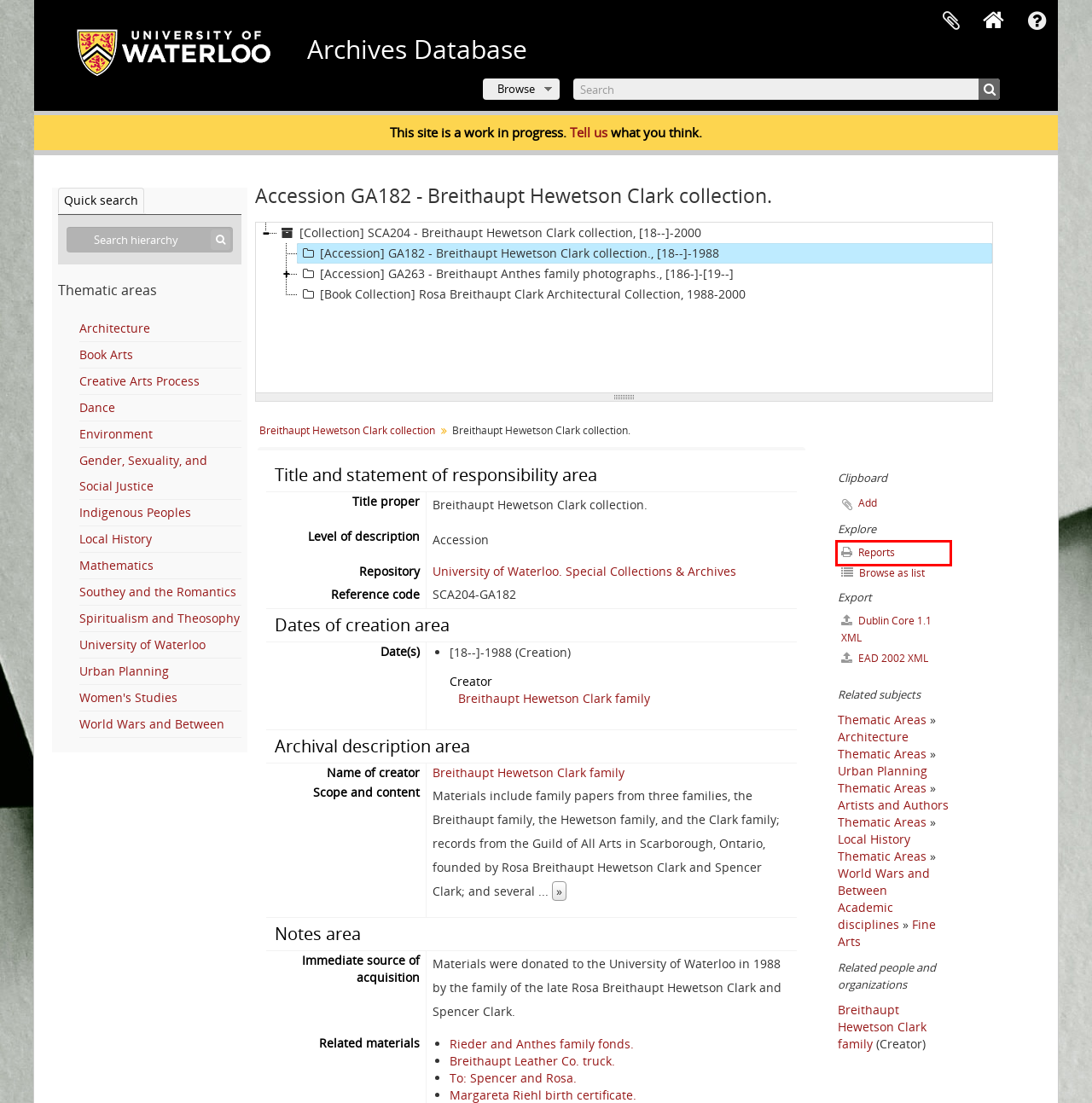Analyze the given webpage screenshot and identify the UI element within the red bounding box. Select the webpage description that best matches what you expect the new webpage to look like after clicking the element. Here are the candidates:
A. Artists and Authors - Archives Database
B. Breithaupt Hewetson Clark family - Archives Database
C. Home | University of Waterloo
D. Margareta Riehl birth certificate. - Archives Database
E. Breithaupt Leather Co. truck. - Archives Database
F. Archives Database
G. University of Waterloo. Special Collections & Archives - Archives Database
H. Rosa Breithaupt Clark Architectural Collection - Archives Database

F